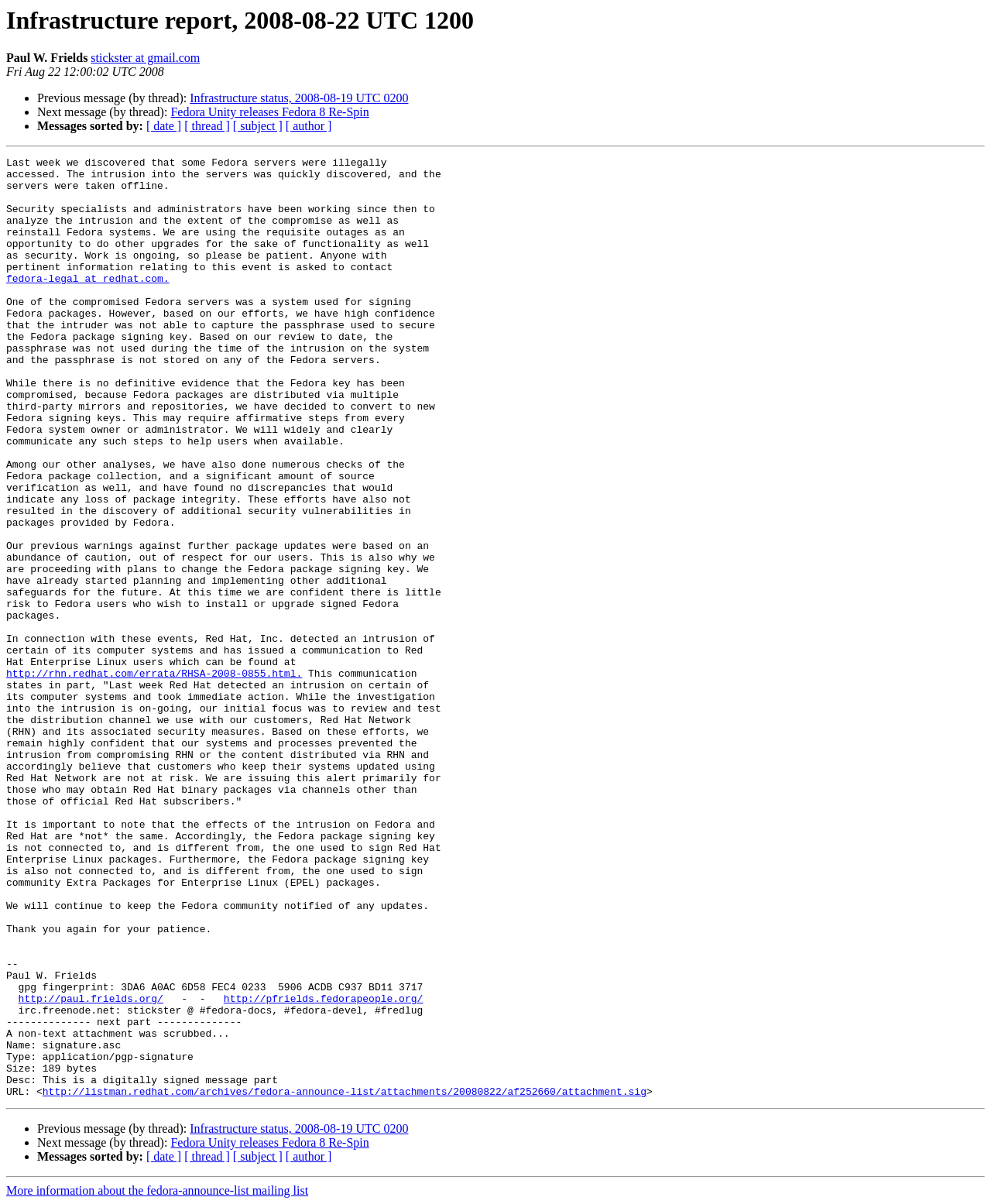How many links are there in the message?
Please utilize the information in the image to give a detailed response to the question.

There are 7 links in the message, including the links to the previous and next messages, the link to the Fedora package signing key, the link to Red Hat's communication, and the links to Paul W. Frields' website and email address.